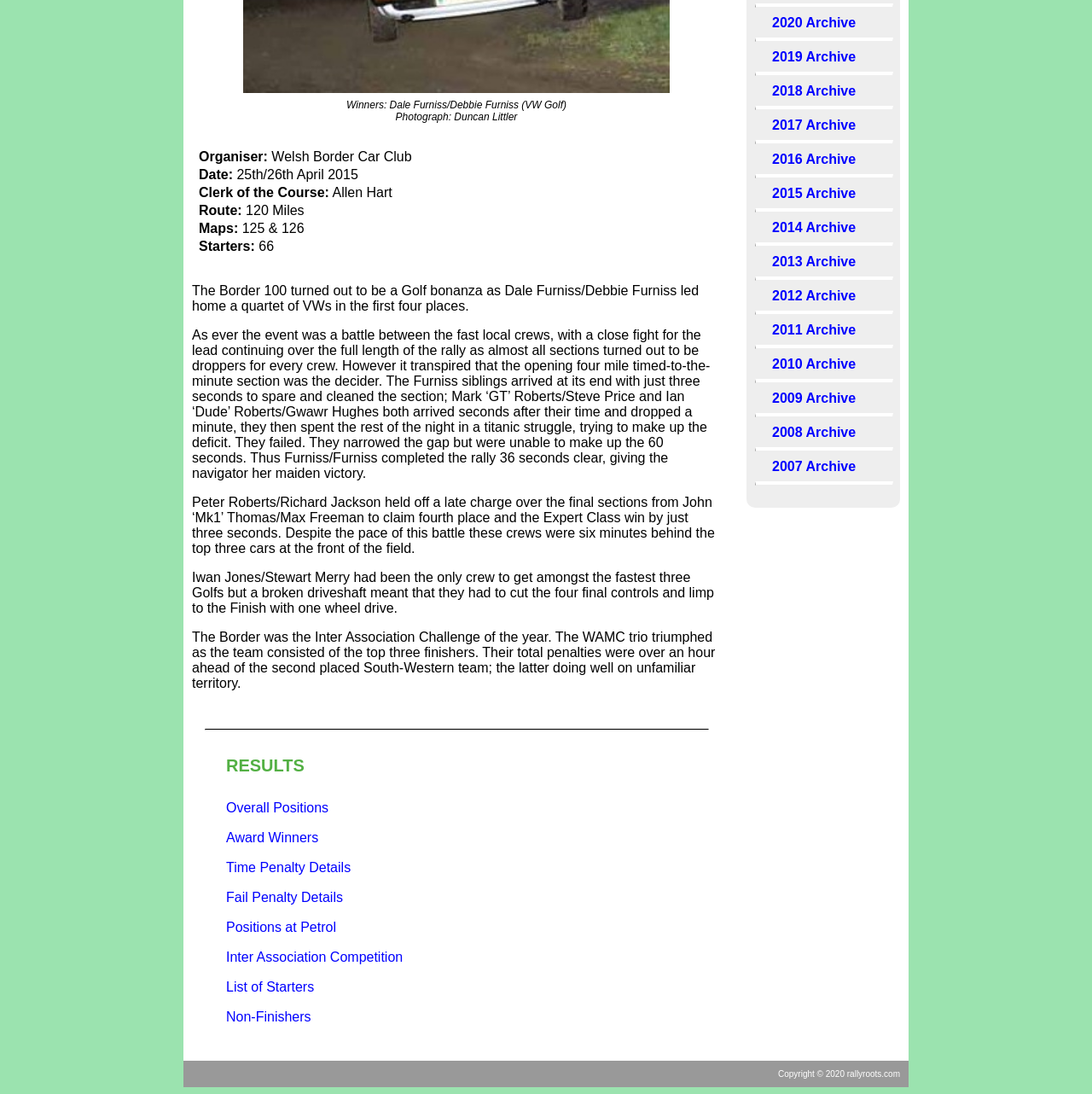Identify the bounding box coordinates for the UI element described as follows: Non-Finishers. Use the format (top-left x, top-left y, bottom-right x, bottom-right y) and ensure all values are floating point numbers between 0 and 1.

[0.207, 0.923, 0.285, 0.936]